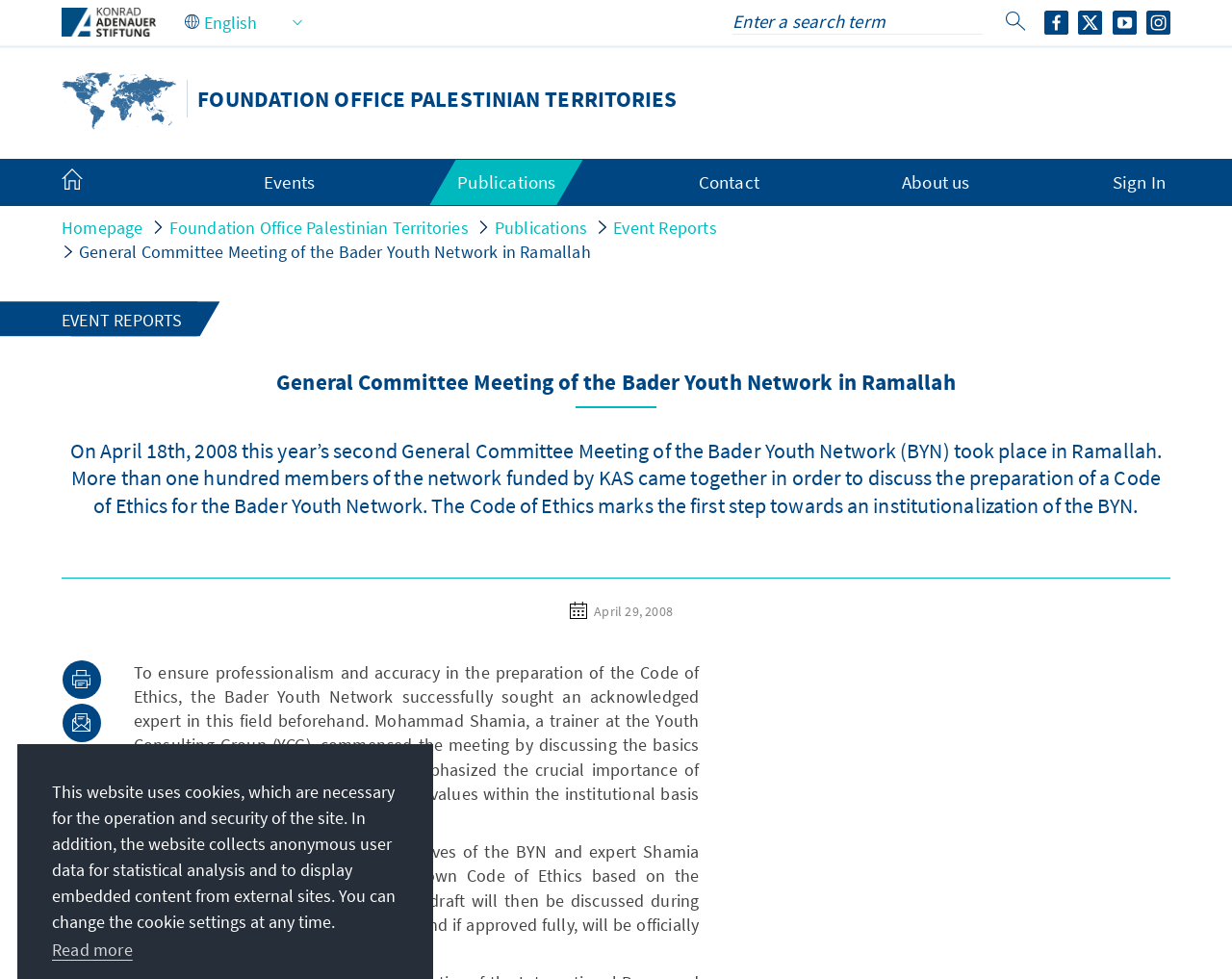Who is the expert mentioned in the article?
We need a detailed and meticulous answer to the question.

I found the answer by reading the article and finding the name 'Mohammad Shamia' mentioned as a trainer at the Youth Consulting Group (YCG) who discussed the basics of ethics with Bader members.